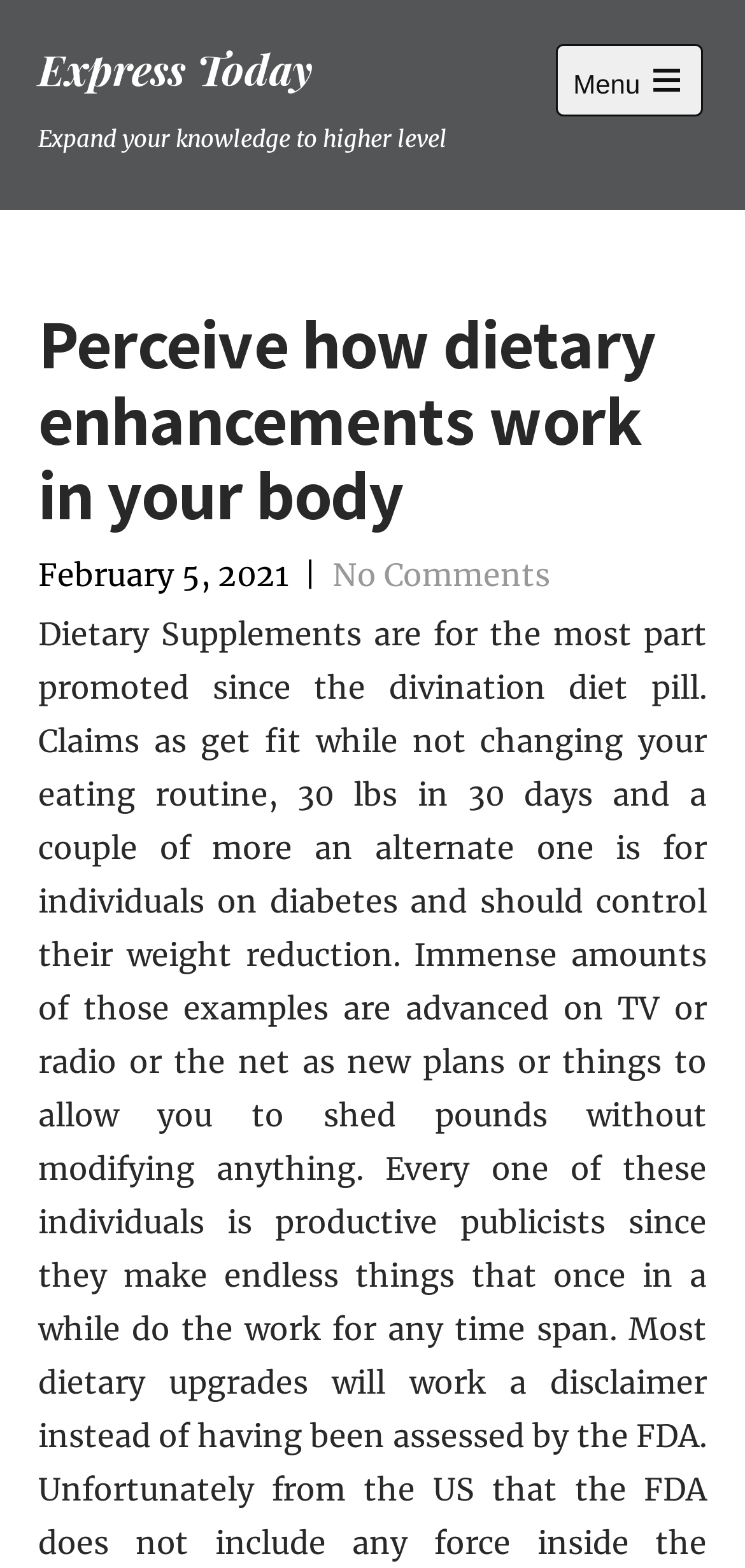How many links are in the main section?
Give a single word or phrase answer based on the content of the image.

2